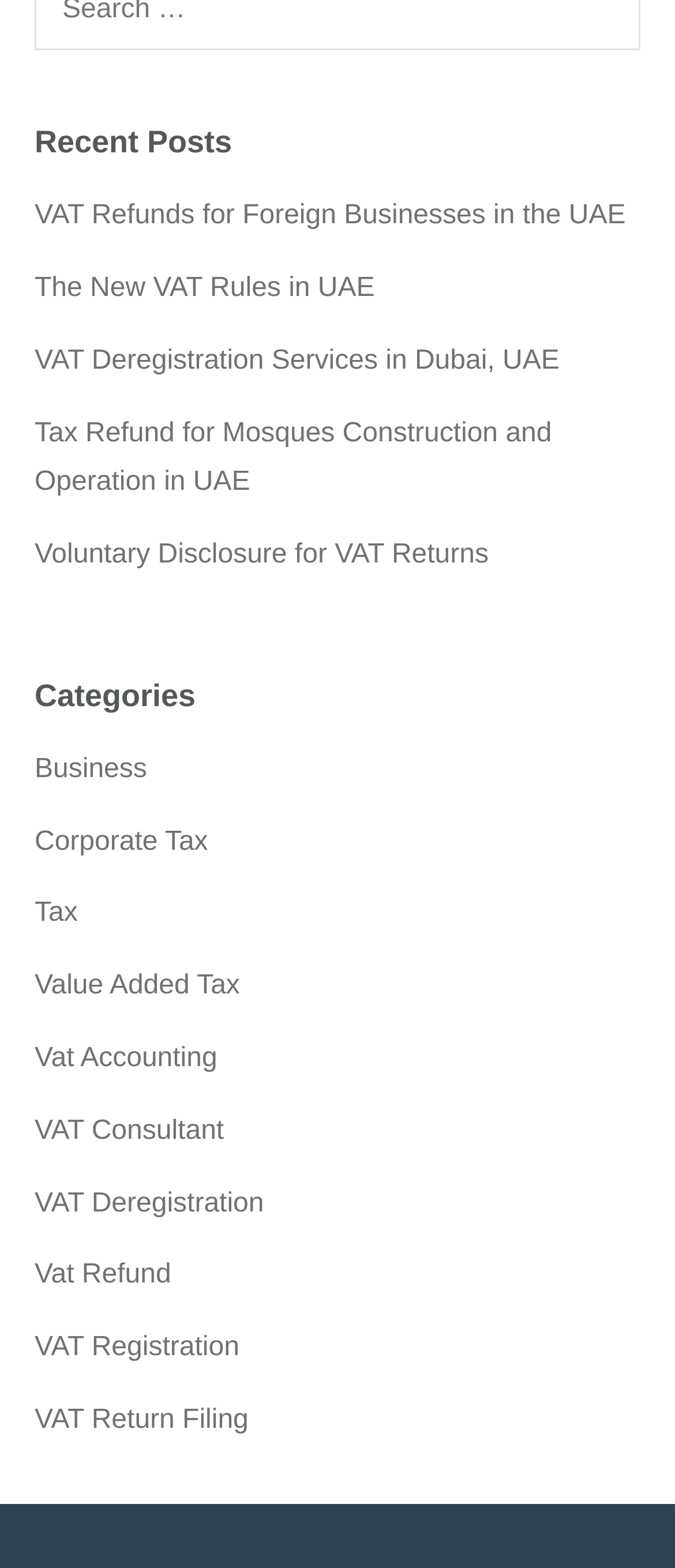Find the bounding box coordinates of the area that needs to be clicked in order to achieve the following instruction: "browse categories". The coordinates should be specified as four float numbers between 0 and 1, i.e., [left, top, right, bottom].

[0.051, 0.429, 0.949, 0.459]